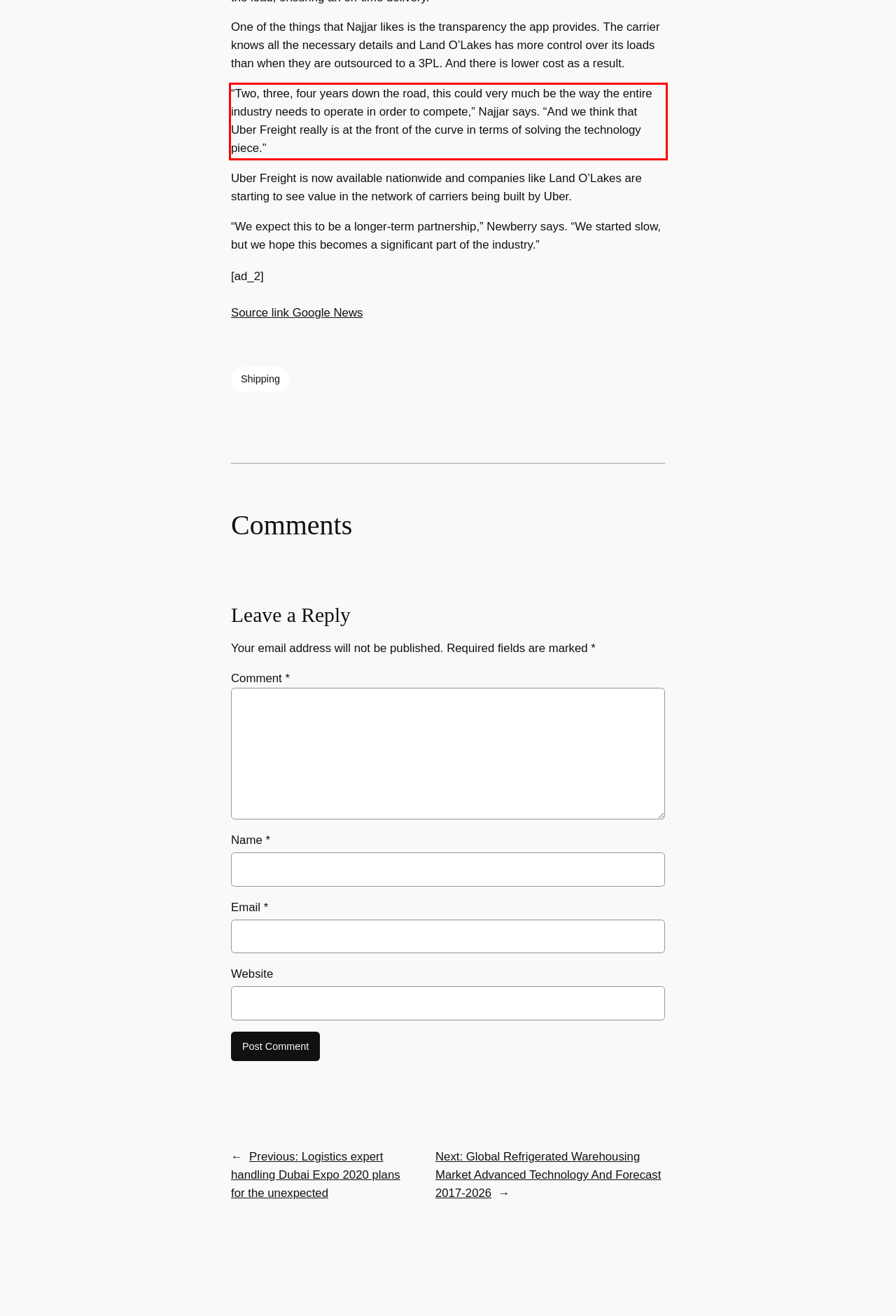Given a webpage screenshot, locate the red bounding box and extract the text content found inside it.

“Two, three, four years down the road, this could very much be the way the entire industry needs to operate in order to compete,” Najjar says. “And we think that Uber Freight really is at the front of the curve in terms of solving the technology piece.”